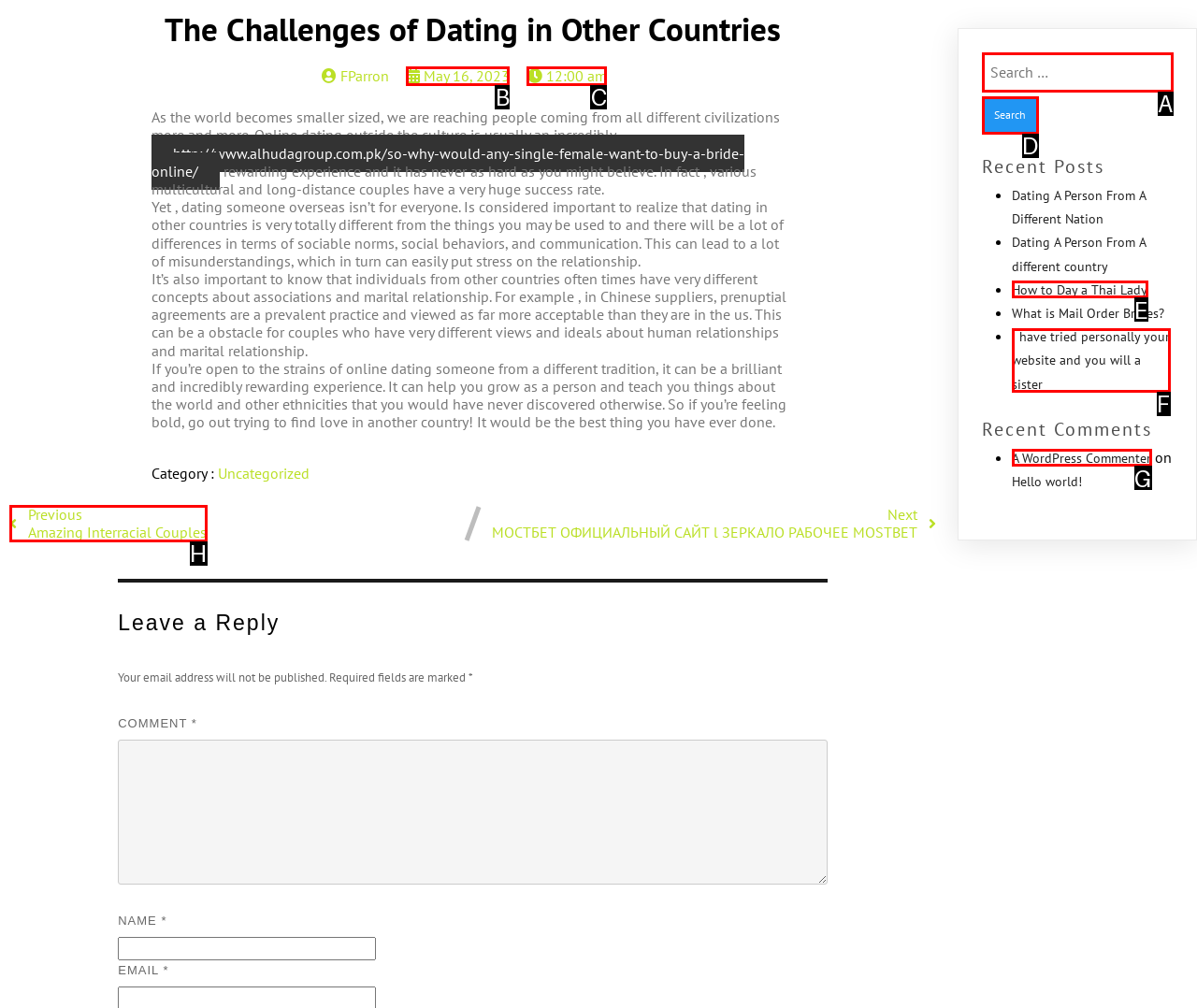From the options provided, determine which HTML element best fits the description: May 16, 2023. Answer with the correct letter.

B